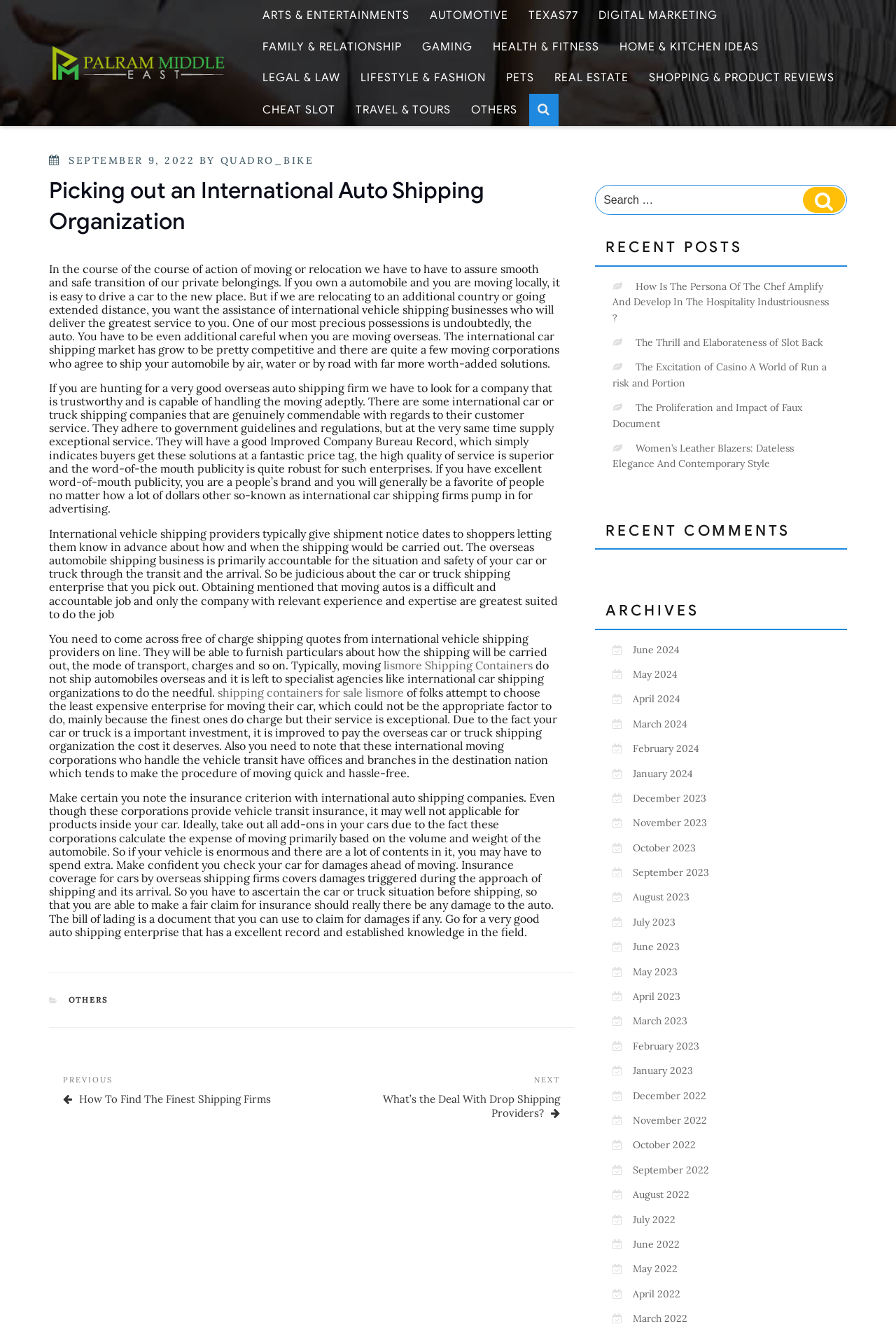Refer to the image and provide an in-depth answer to the question:
What is the date of the article?

The date of the article can be found at the top of the article section, next to the 'POSTED ON' text, which is 'SEPTEMBER 9, 2022'.